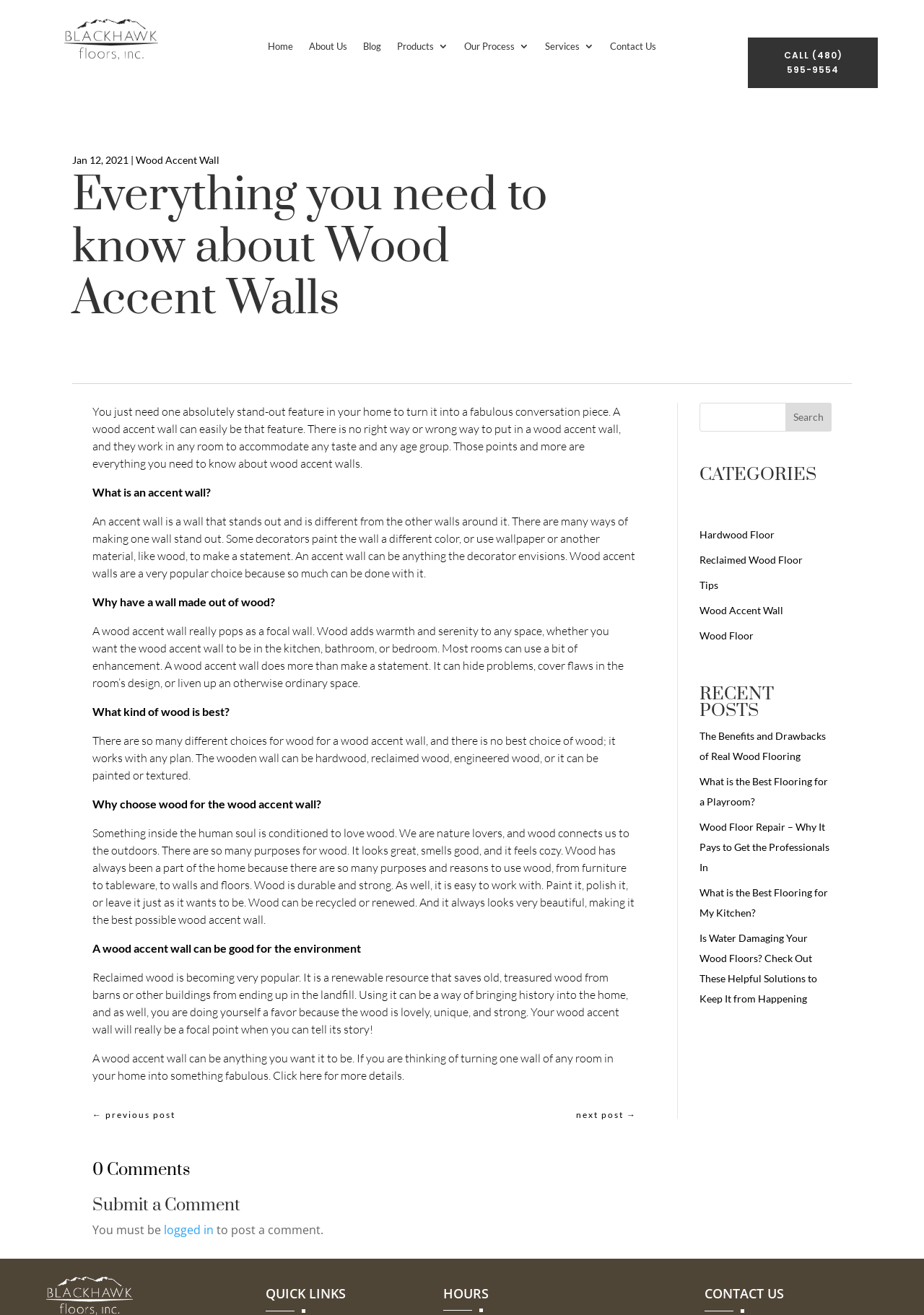Carefully observe the image and respond to the question with a detailed answer:
What is the purpose of a wood accent wall?

According to the webpage, a wood accent wall can add warmth and serenity to a room, making it a focal point and enhancing the overall ambiance.